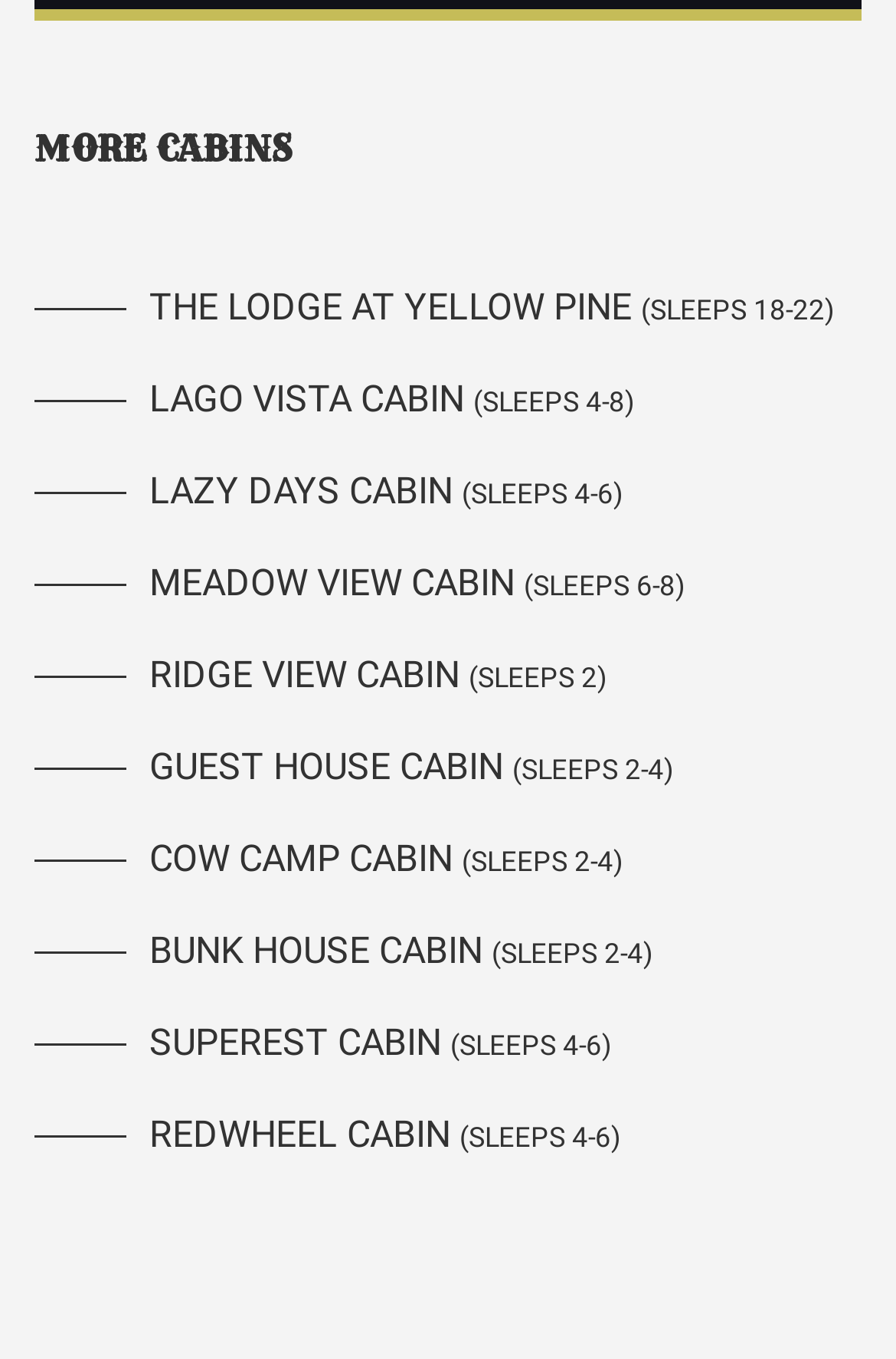Using the information in the image, could you please answer the following question in detail:
How many cabins have a capacity of 4-6 people?

I counted the number of link elements with capacity information 'SLEEPS 4-6', which are LAZY DAYS CABIN, MEADOW VIEW CABIN, and SUPEREST CABIN, totaling 3 cabins.